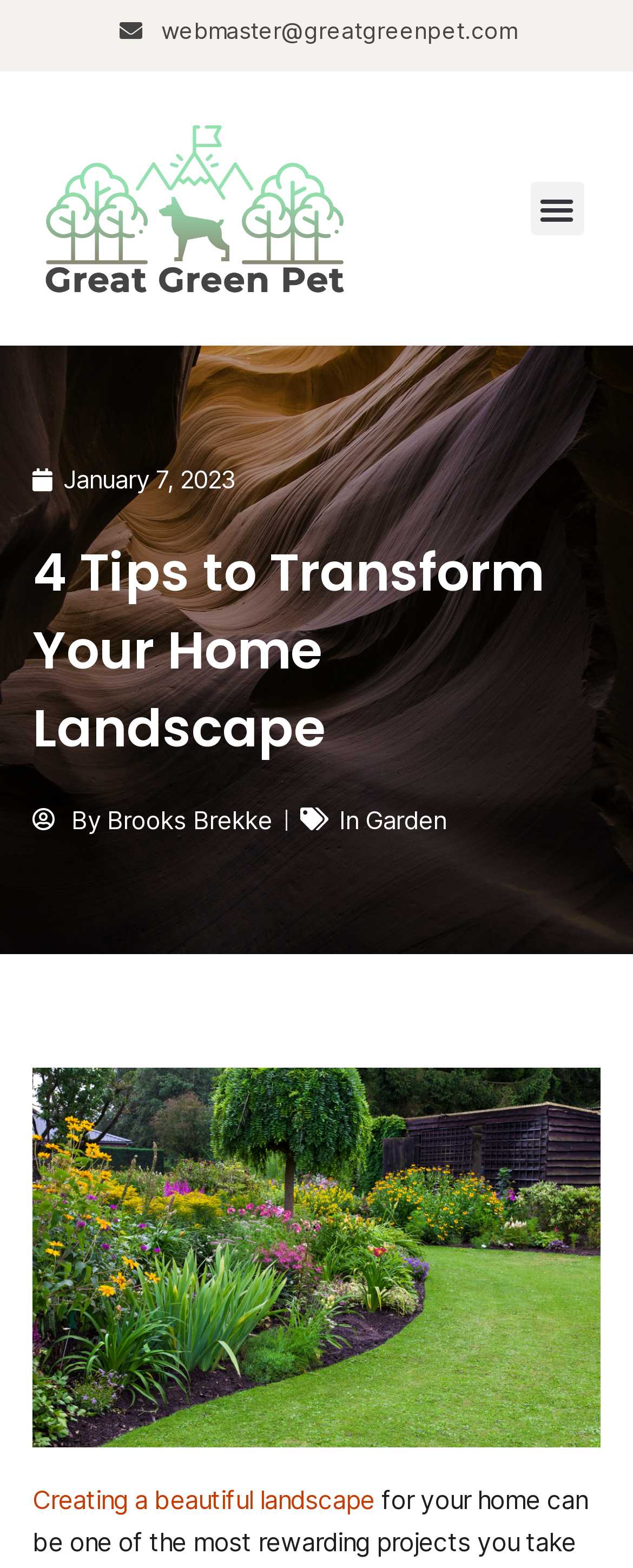What is the purpose of the button?
Analyze the screenshot and provide a detailed answer to the question.

I found the purpose of the button by looking at the button element with the text 'Menu Toggle' which is a parent of several link elements, indicating that it is used to toggle a menu.